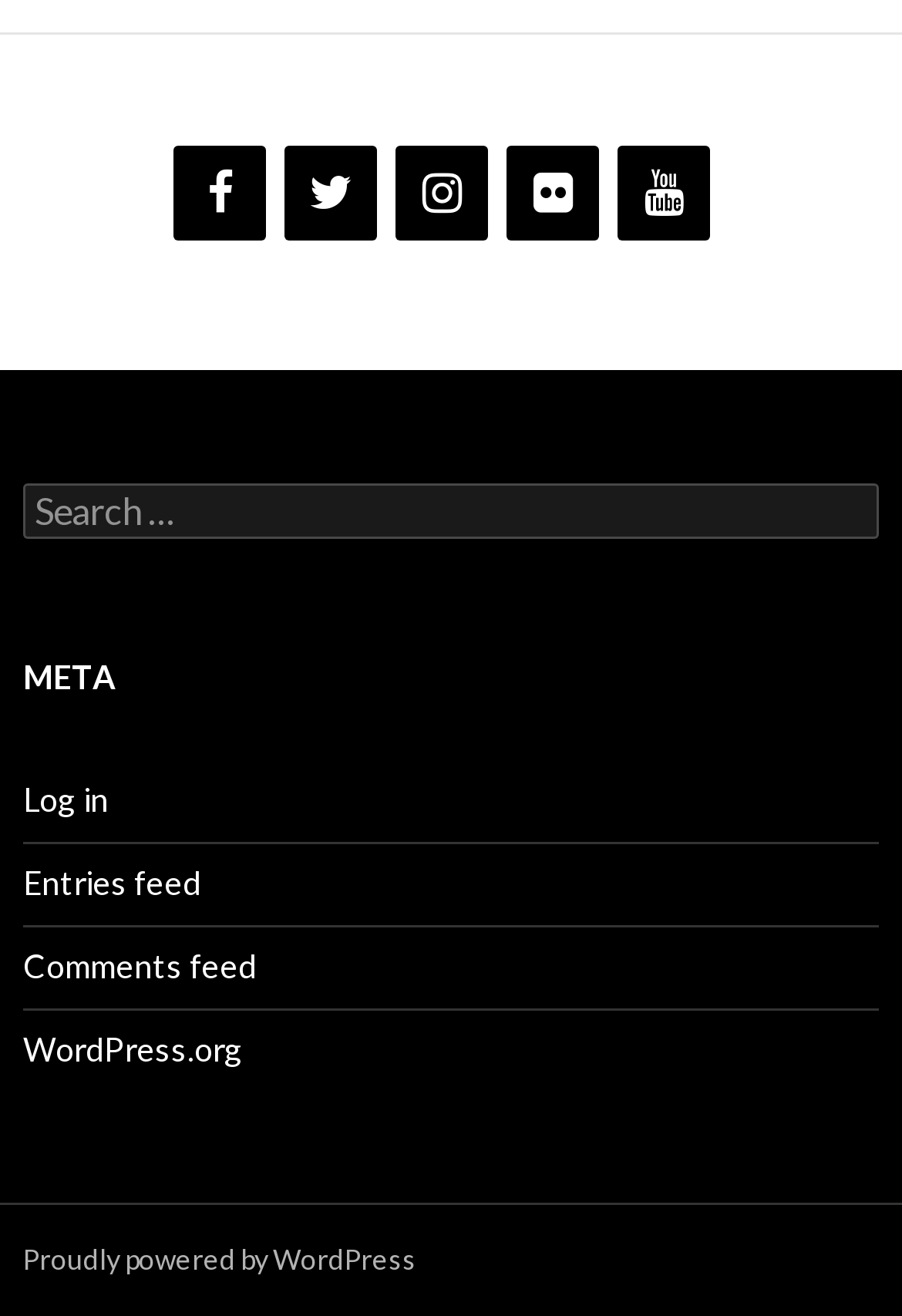Locate the UI element described as follows: "Log in". Return the bounding box coordinates as four float numbers between 0 and 1 in the order [left, top, right, bottom].

[0.026, 0.593, 0.121, 0.623]